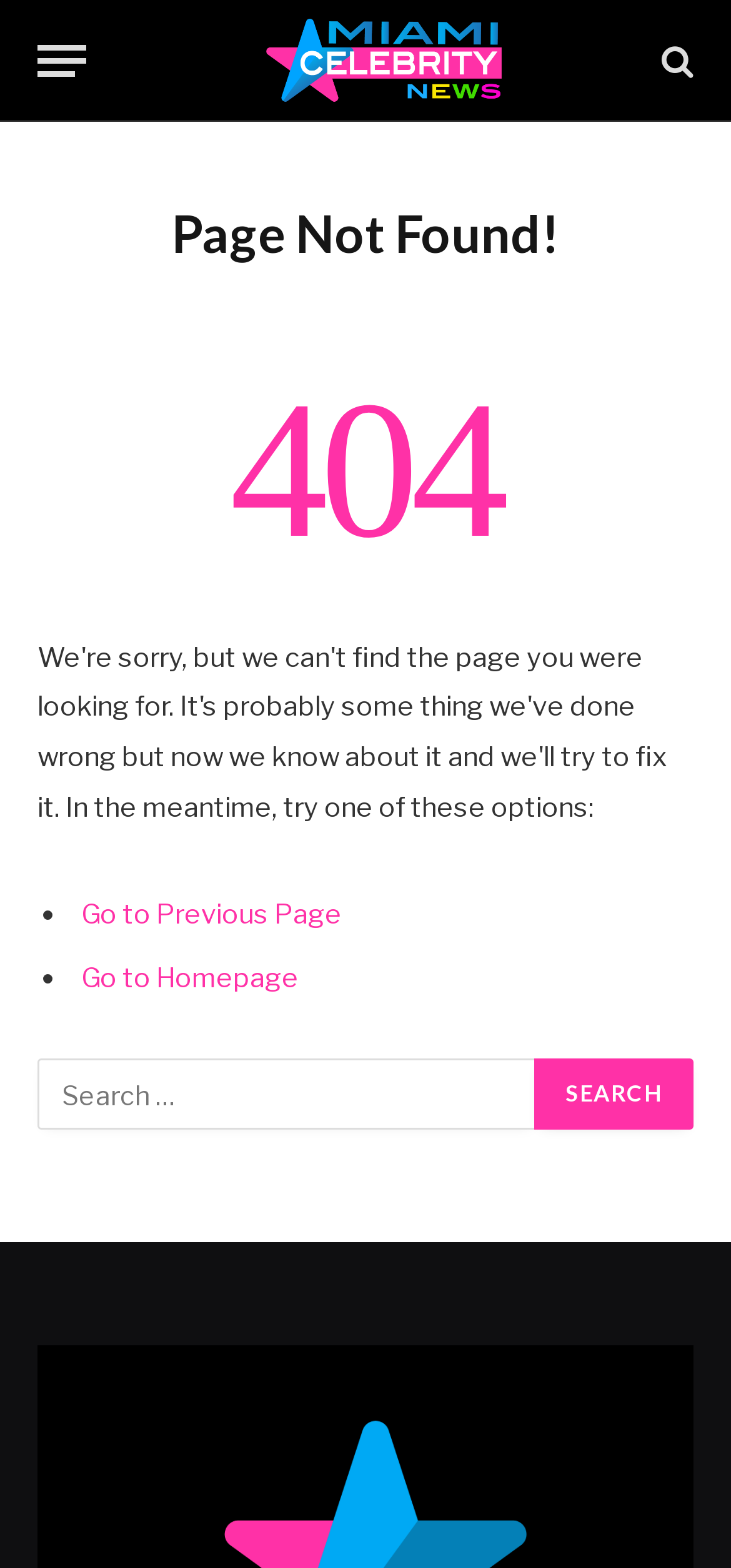Find the UI element described as: "title="Miami Celebrity News"" and predict its bounding box coordinates. Ensure the coordinates are four float numbers between 0 and 1, [left, top, right, bottom].

[0.195, 0.0, 0.856, 0.078]